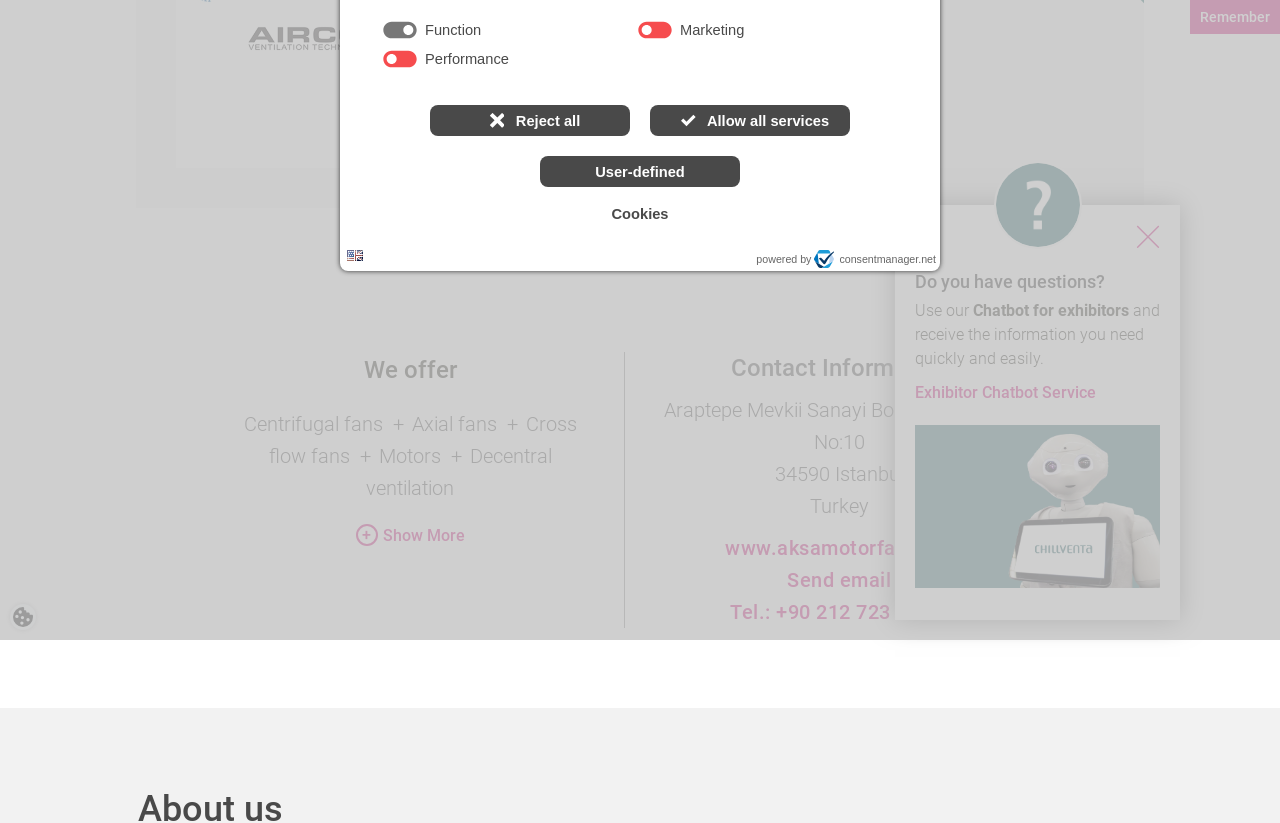Identify the bounding box for the UI element described as: "Tasting Notes". The coordinates should be four float numbers between 0 and 1, i.e., [left, top, right, bottom].

None